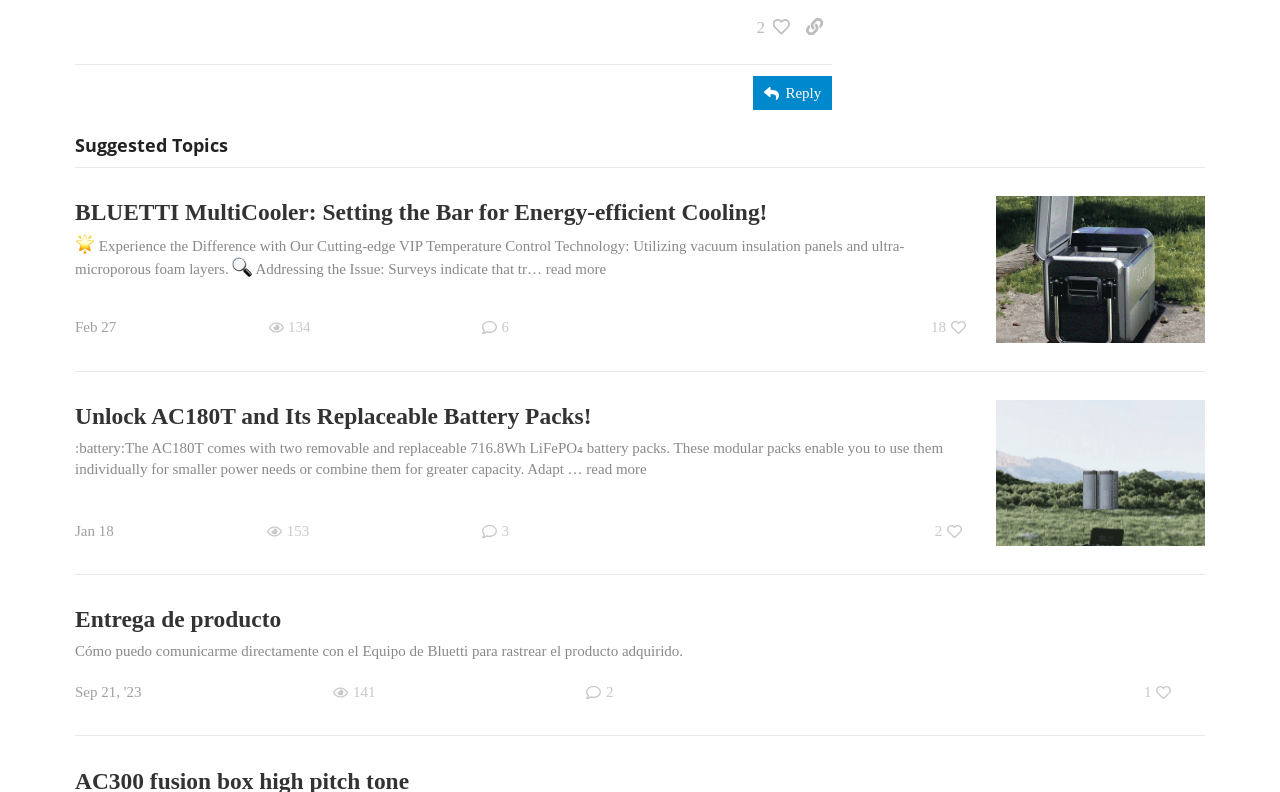Based on the element description: "LARGE SCALE", identify the UI element and provide its bounding box coordinates. Use four float numbers between 0 and 1, [left, top, right, bottom].

None